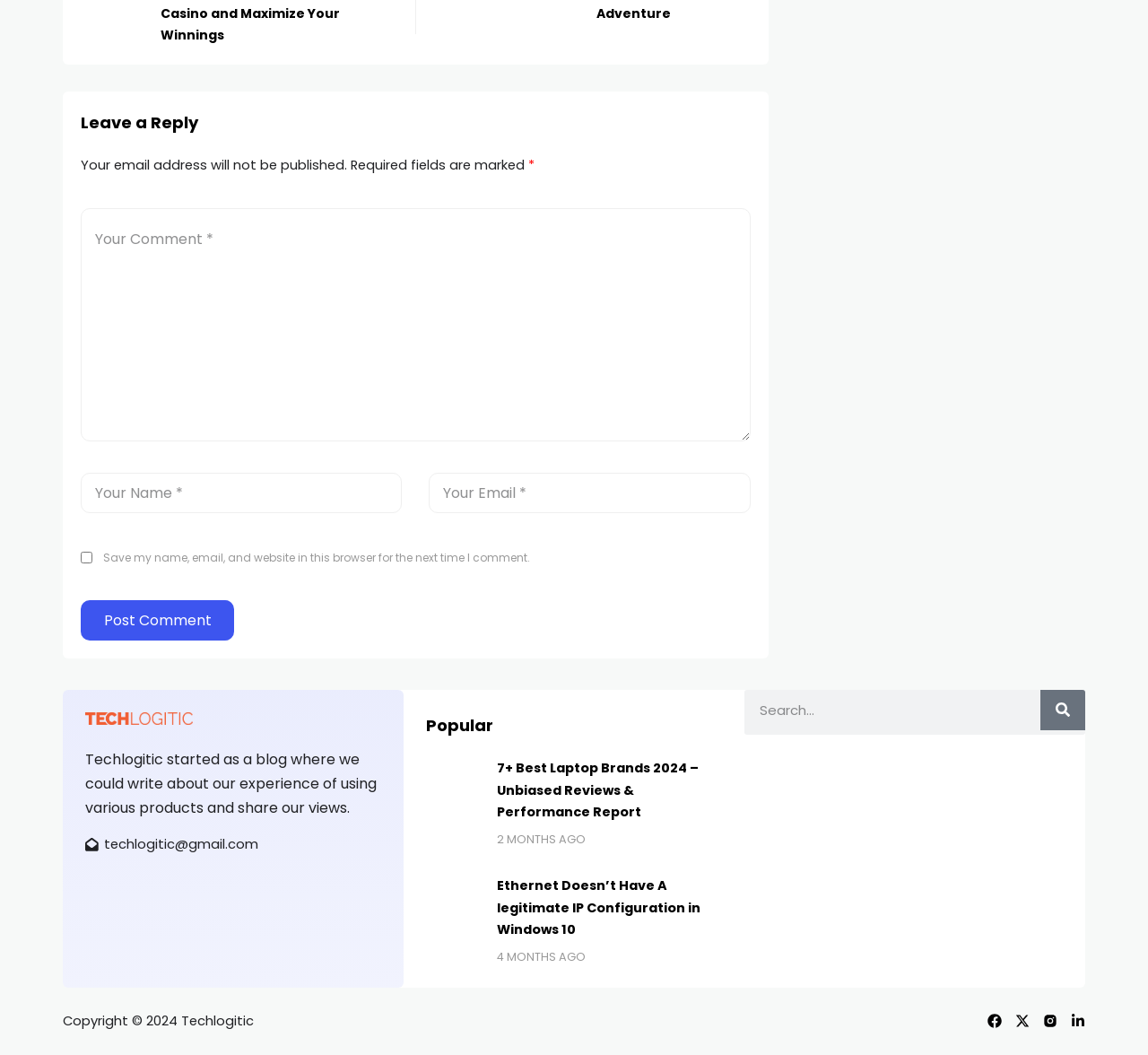Determine the bounding box coordinates for the clickable element required to fulfill the instruction: "Learn about Job Openings at Costa Coffee". Provide the coordinates as four float numbers between 0 and 1, i.e., [left, top, right, bottom].

None